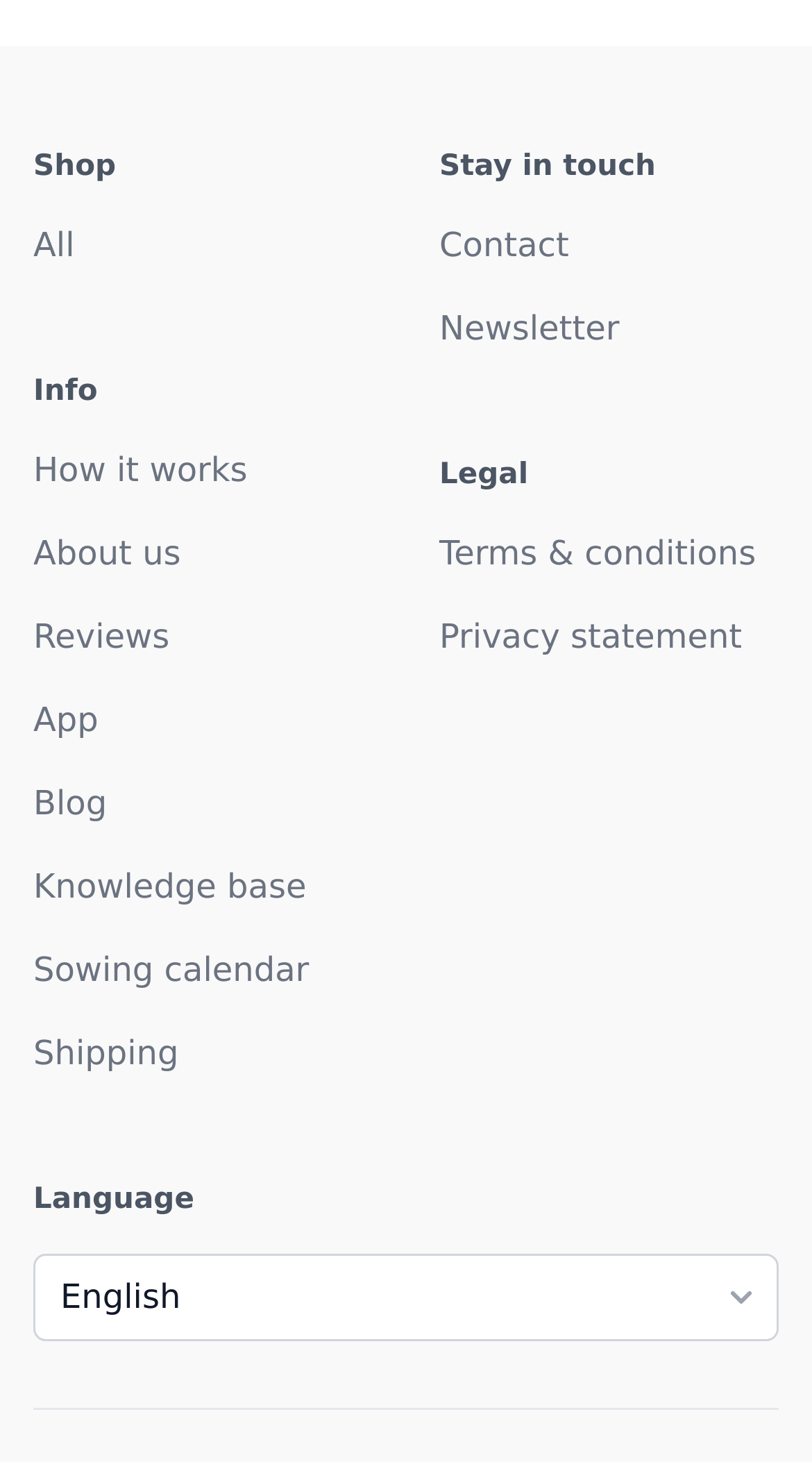Determine the bounding box for the described HTML element: "Terms & conditions". Ensure the coordinates are four float numbers between 0 and 1 in the format [left, top, right, bottom].

[0.541, 0.365, 0.931, 0.392]